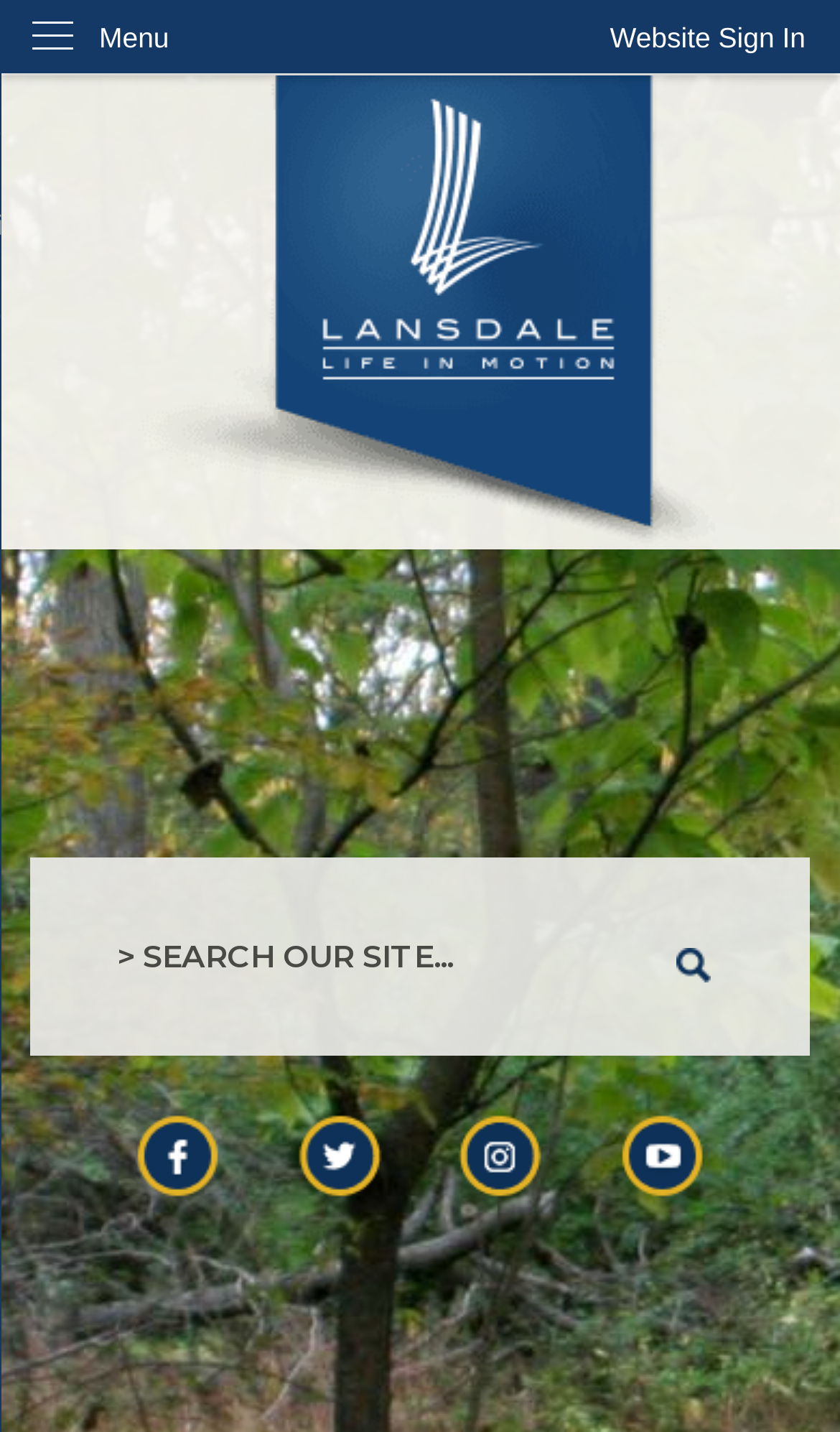From the given element description: "alt="Click to Home"", find the bounding box for the UI element. Provide the coordinates as four float numbers between 0 and 1, in the order [left, top, right, bottom].

[0.037, 0.053, 0.963, 0.384]